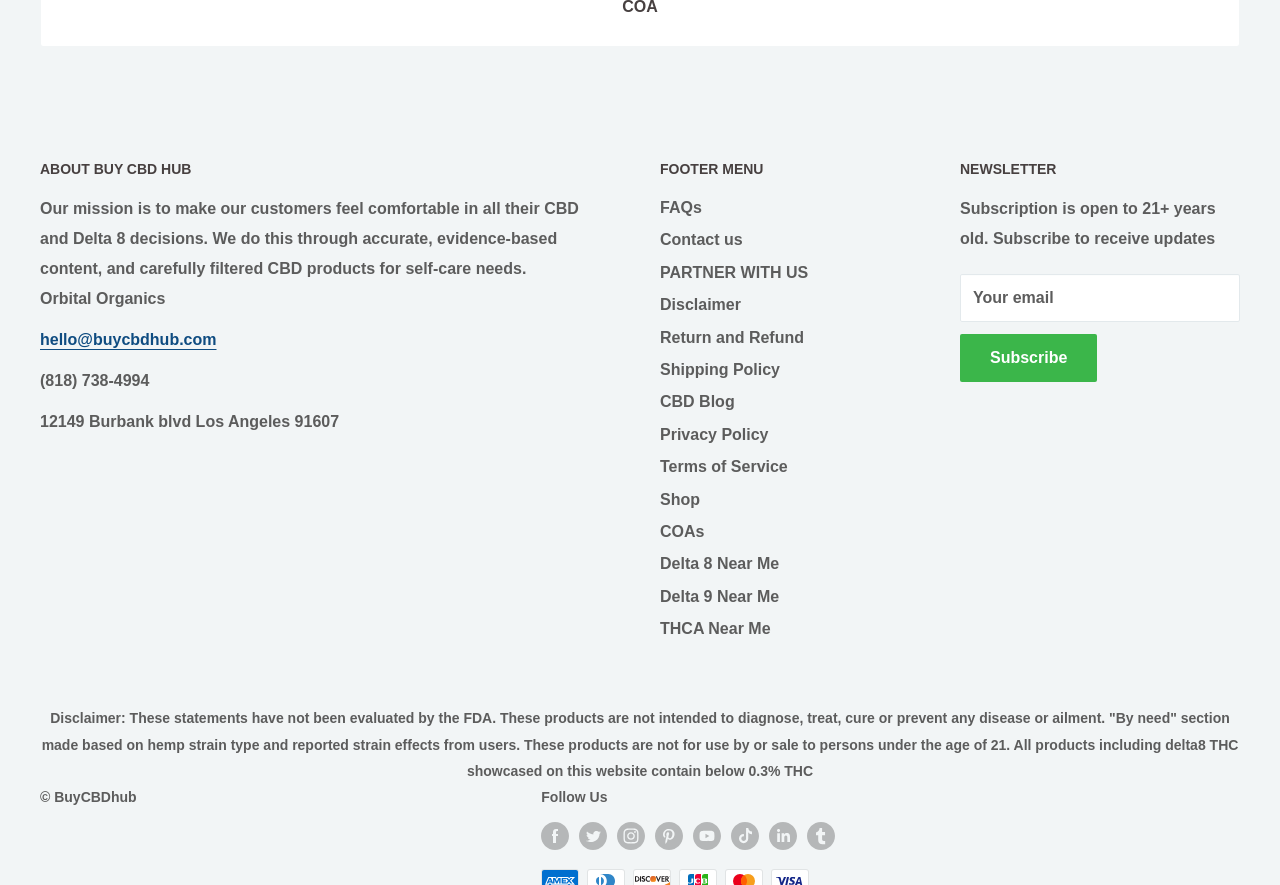Highlight the bounding box of the UI element that corresponds to this description: "Services".

None